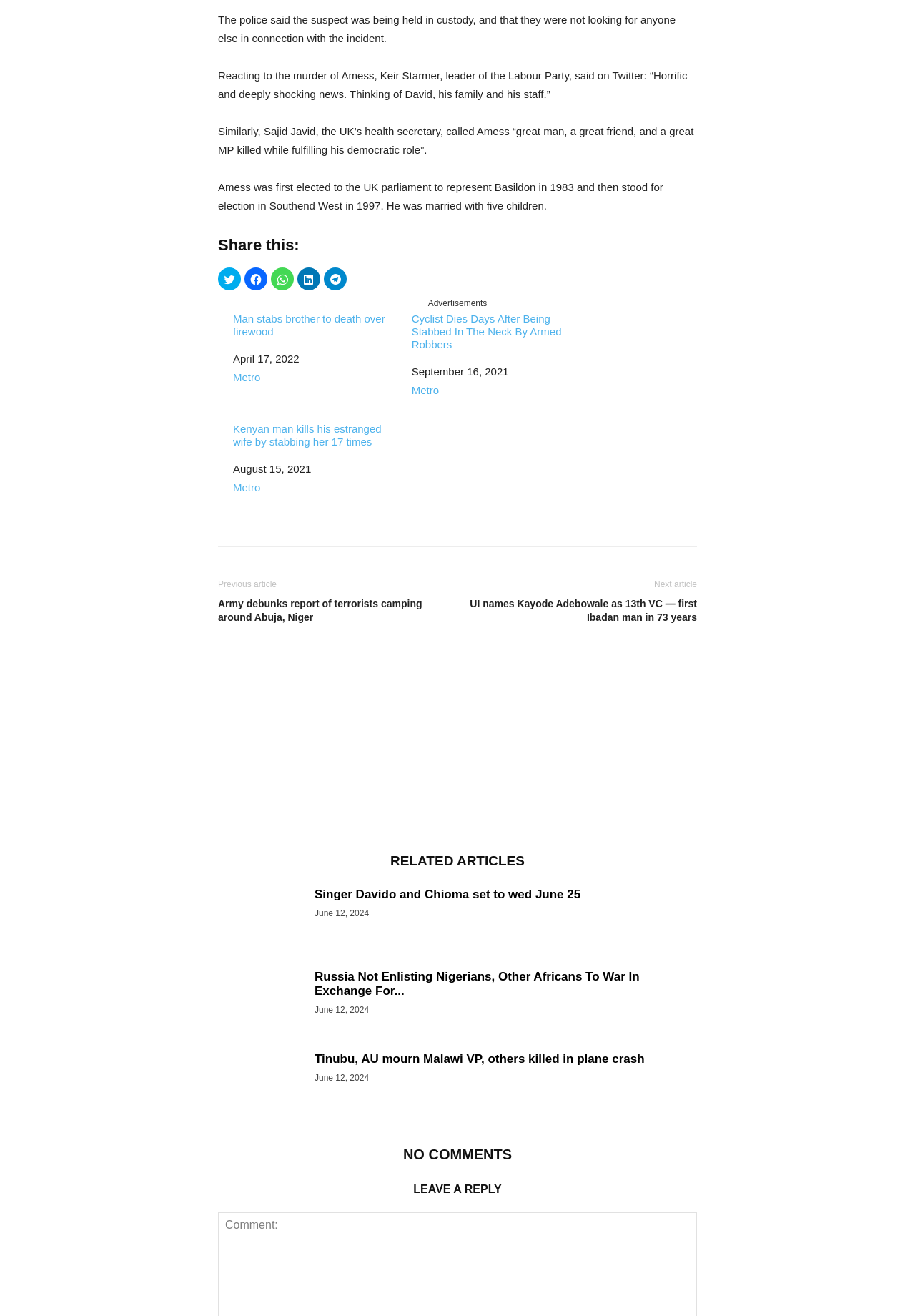Based on the image, give a detailed response to the question: How many related articles are listed on the webpage?

The webpage lists six related articles, each with a title, date, and link, which suggests that they are news articles related to the main topic.